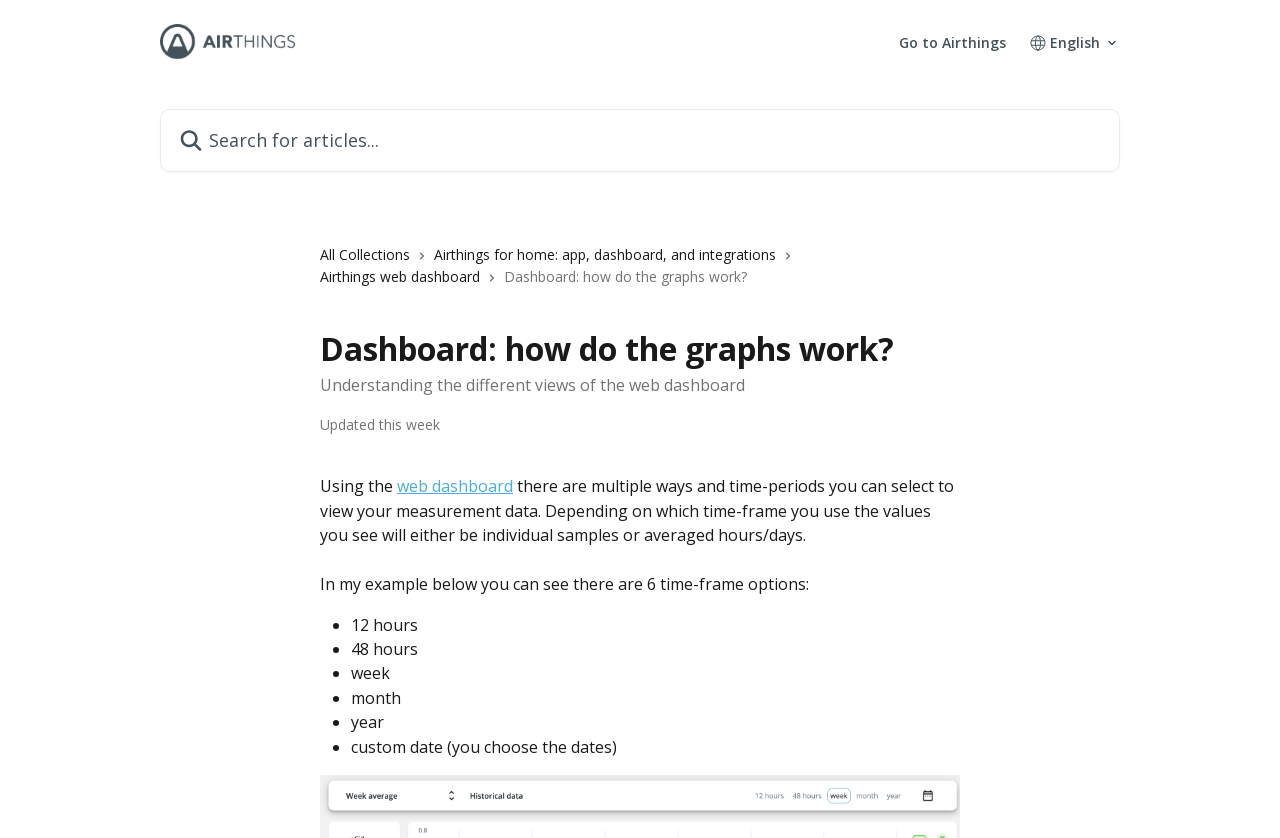What is the name of the help center?
Please respond to the question thoroughly and include all relevant details.

I found the answer by looking at the header section of the webpage, where there is a link with the text 'Airthings Help Center'.